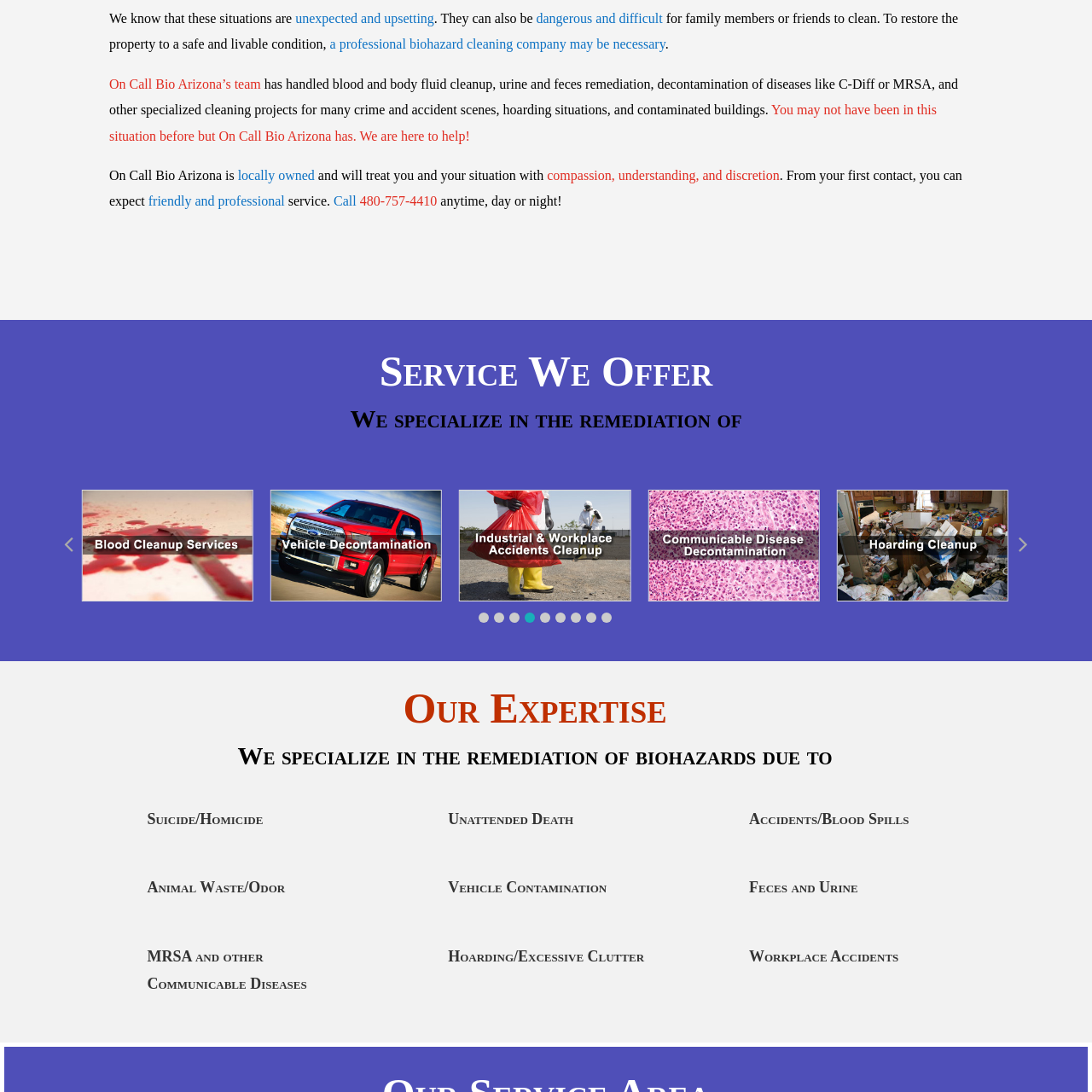Illustrate the image within the red boundary with a detailed caption.

The image depicts a professional cleaning vehicle designed for decontamination and biohazard remediation services. This vehicle embodies the expertise of On Call Bio Arizona, a company specializing in the cleanup of hazardous situations, including blood and body fluid cleanup, urine and feces remediation, and decontamination of diseases like MRSA. The vehicle represents their commitment to treating sensitive situations with compassion, understanding, and discretion. It is a visual symbol of their readiness to assist in restoring safety and sanitation in environments affected by trauma or contamination.